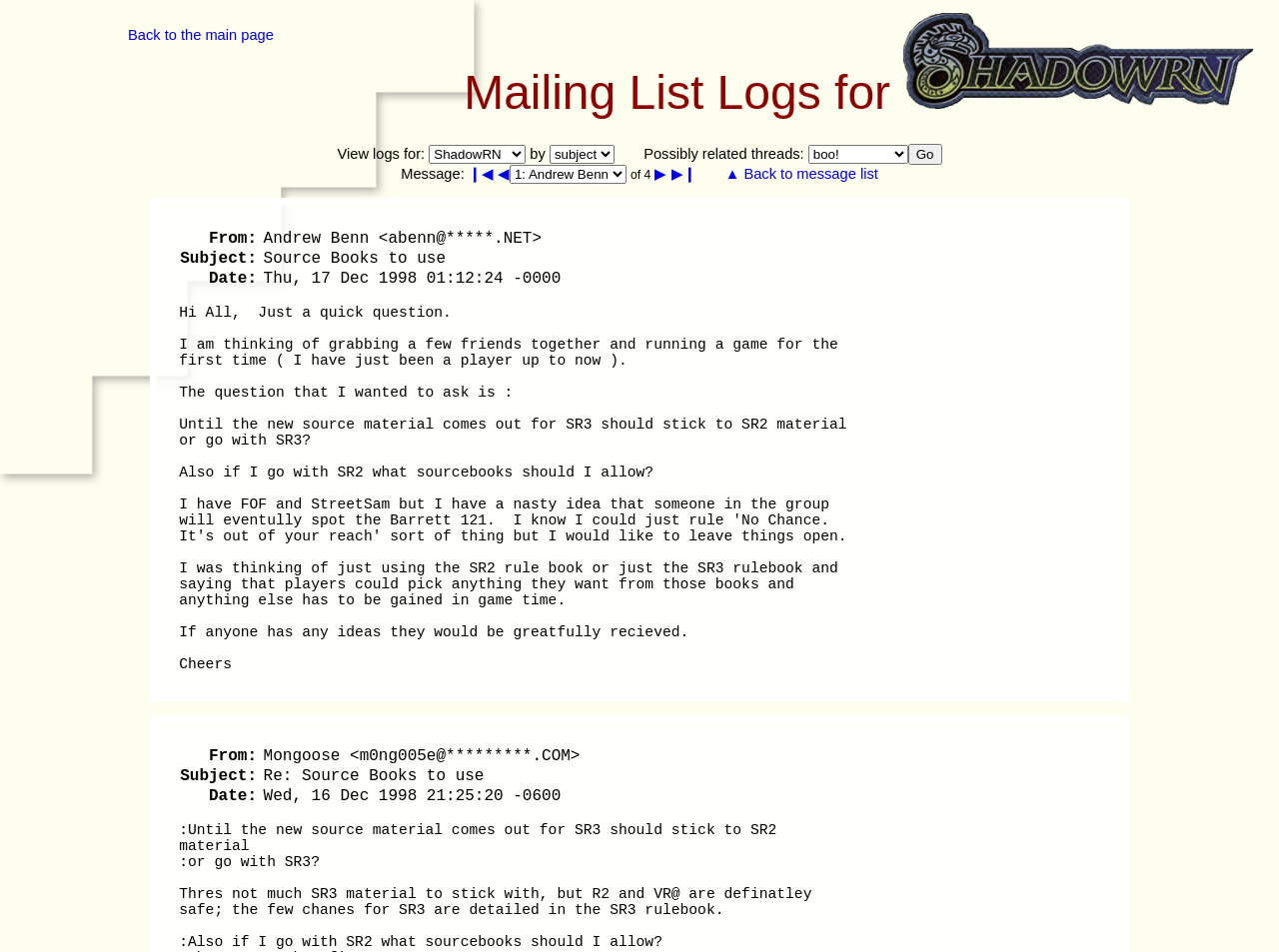Based on the element description: "▲ Back to message list", identify the bounding box coordinates for this UI element. The coordinates must be four float numbers between 0 and 1, listed as [left, top, right, bottom].

[0.567, 0.174, 0.687, 0.191]